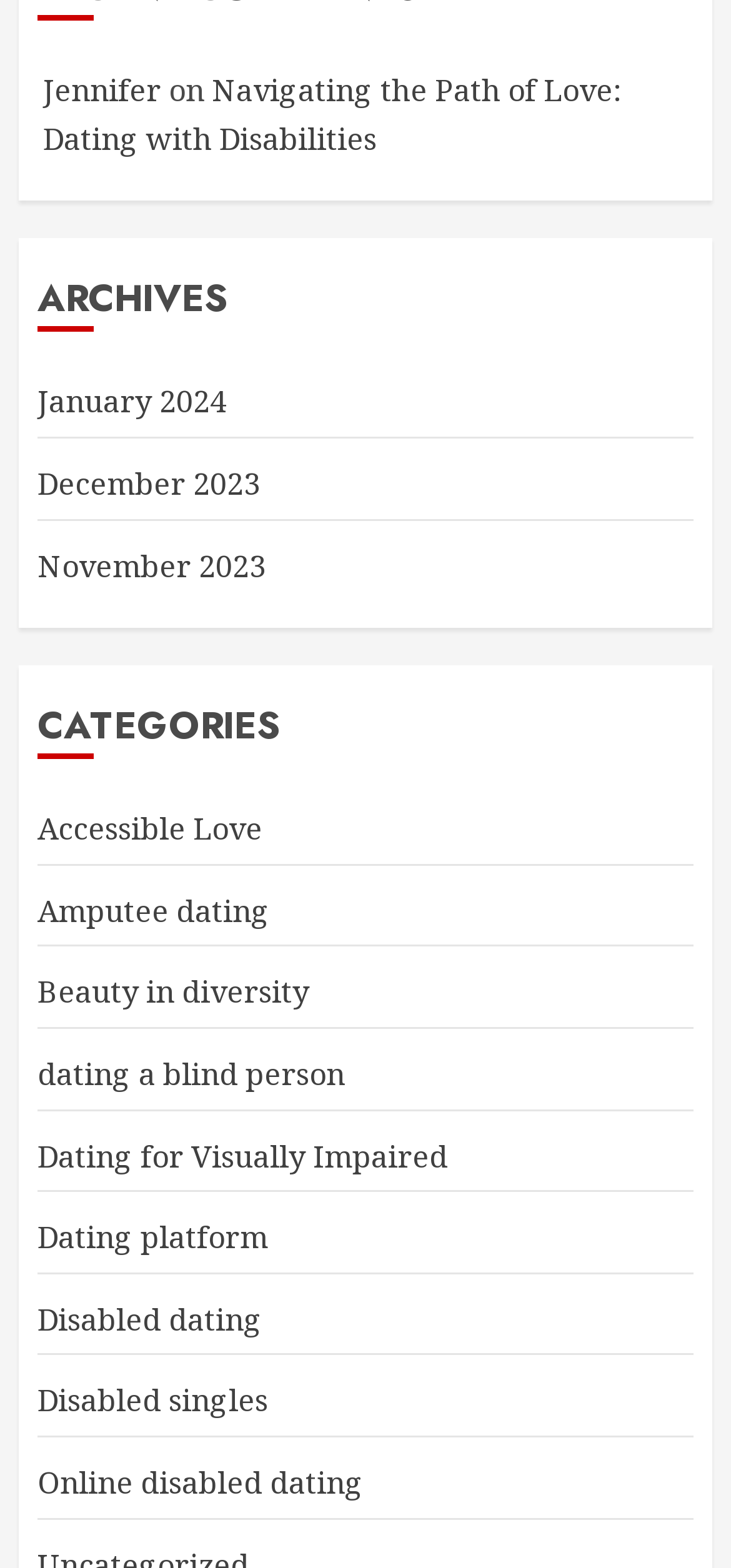Please provide a one-word or phrase answer to the question: 
What is the topic of the article?

Dating with Disabilities